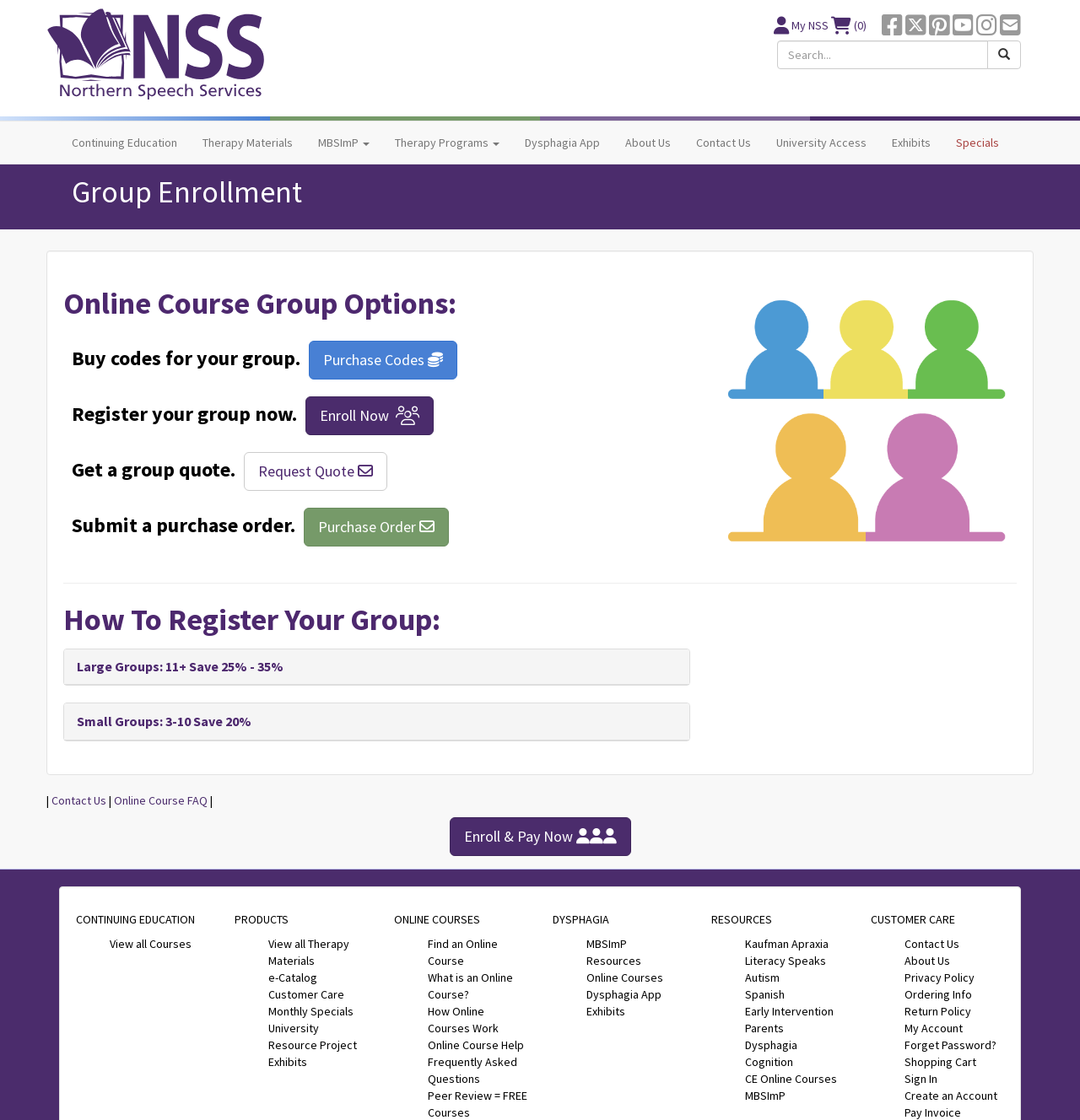Respond with a single word or phrase to the following question:
What is the name of the app mentioned on the webpage?

Dysphagia App